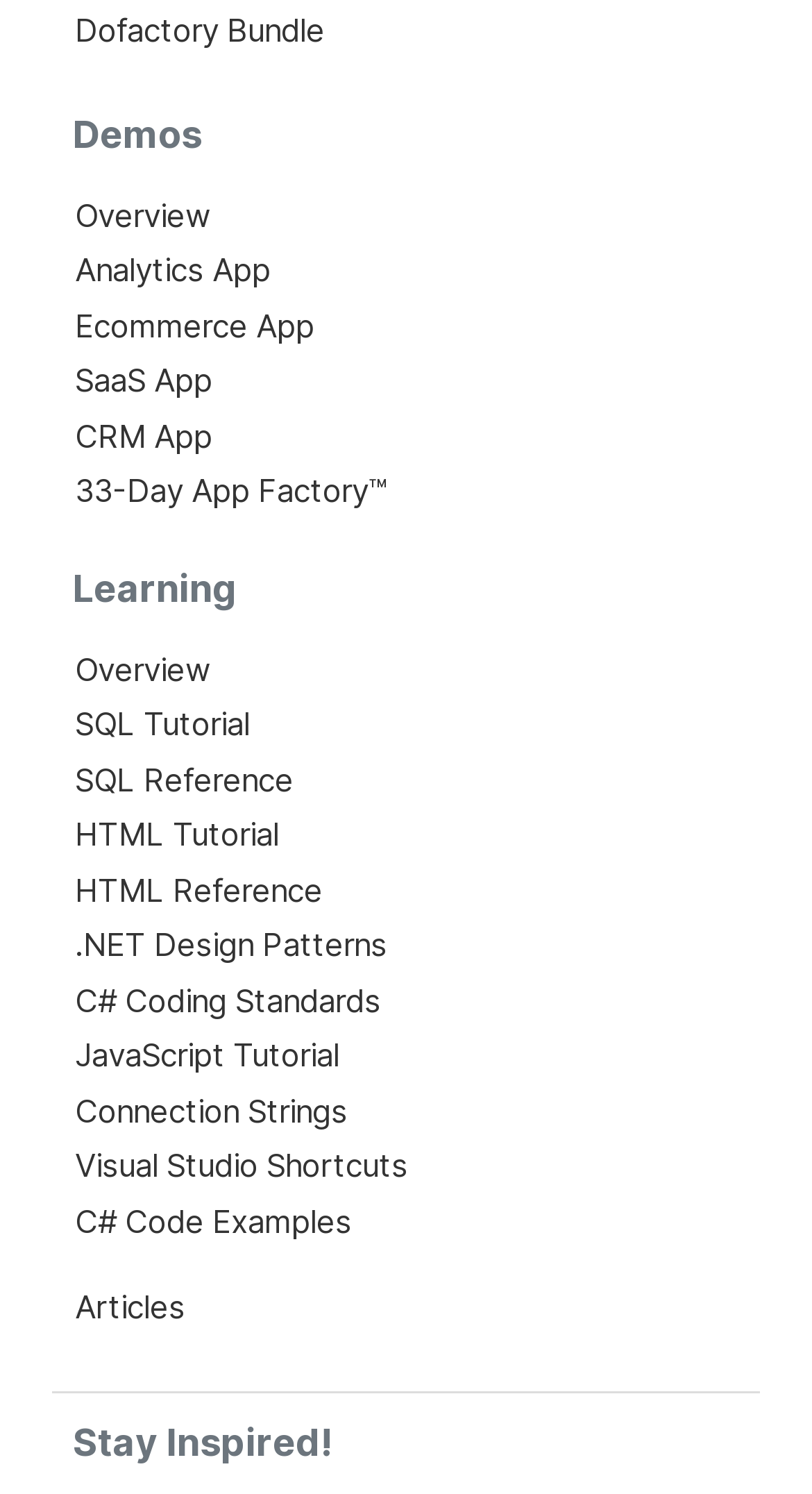Based on the description "Overview", find the bounding box of the specified UI element.

[0.092, 0.434, 0.259, 0.461]